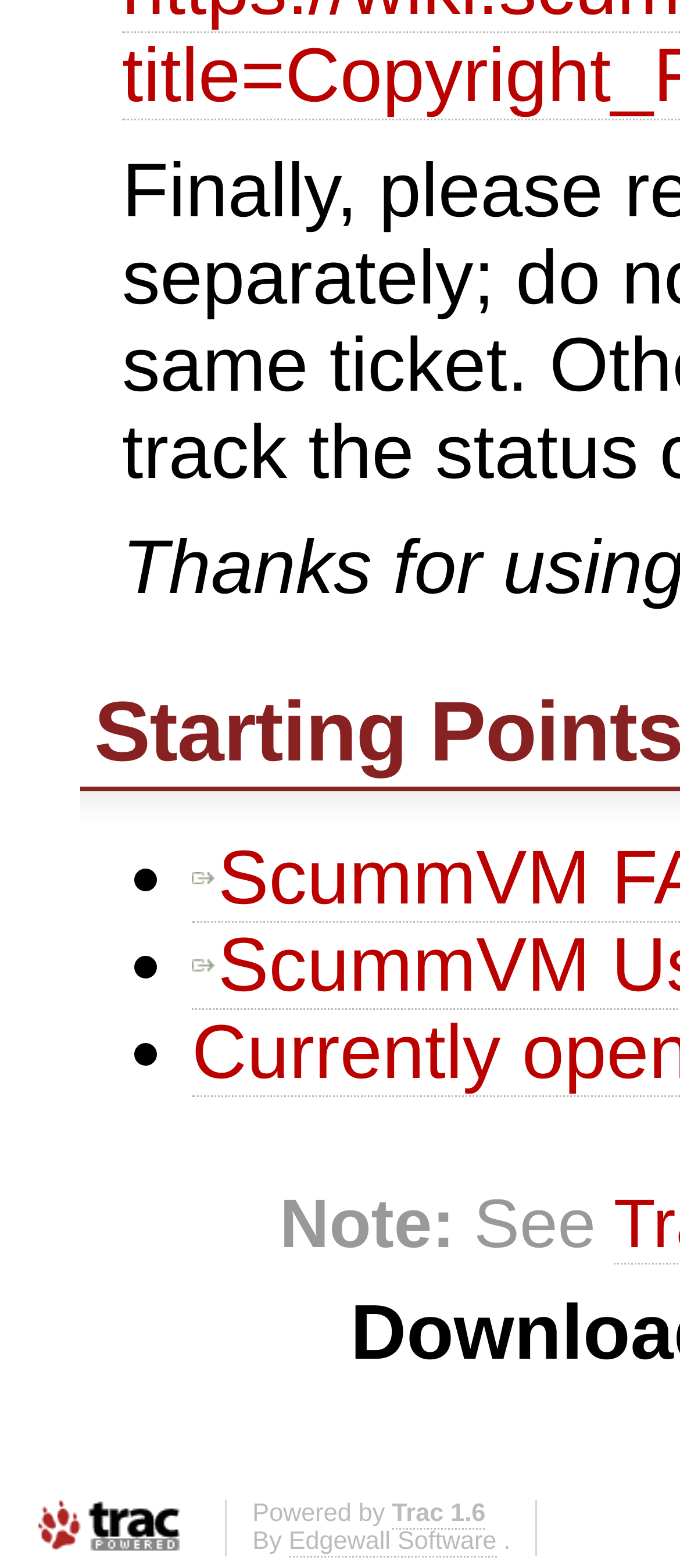Provide a brief response in the form of a single word or phrase:
What is the name of the software powering the website?

Trac